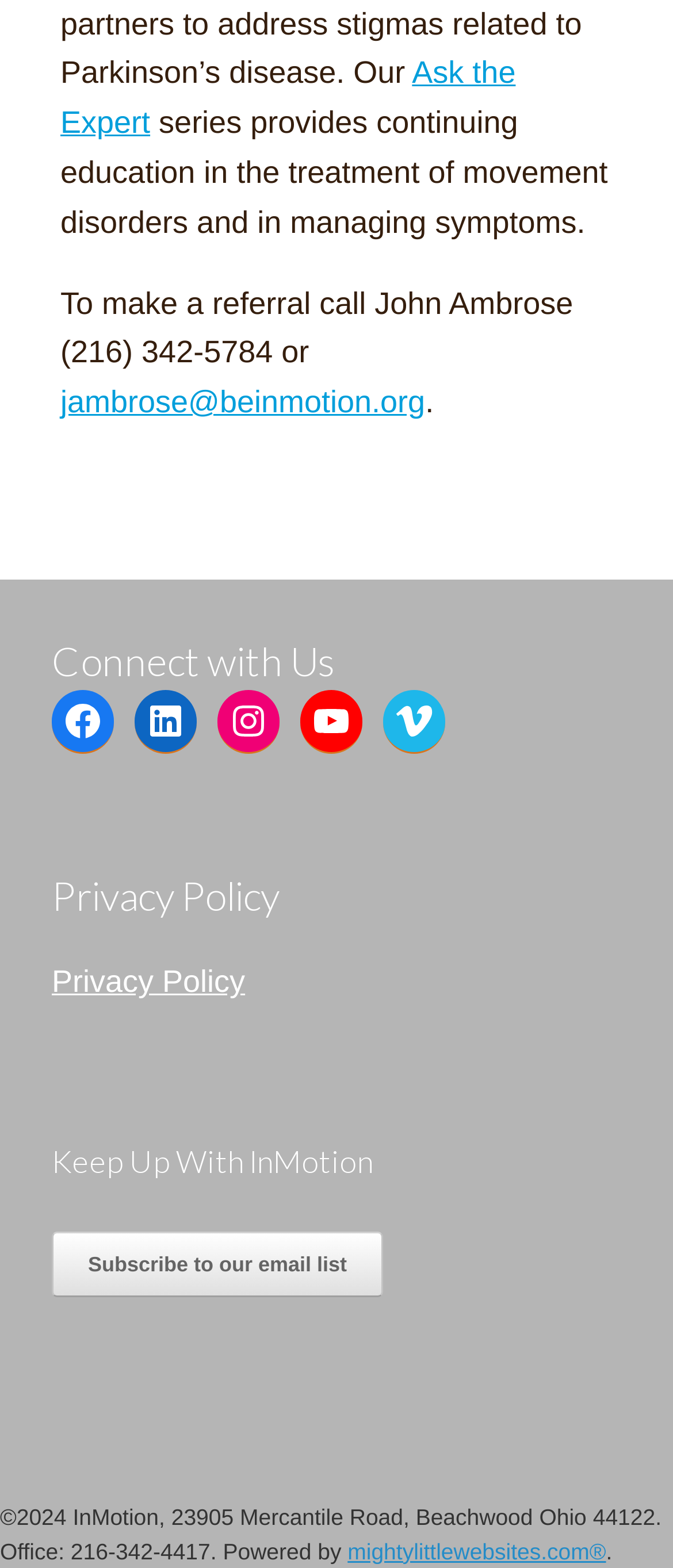Could you highlight the region that needs to be clicked to execute the instruction: "Ask the Expert"?

[0.09, 0.036, 0.766, 0.089]